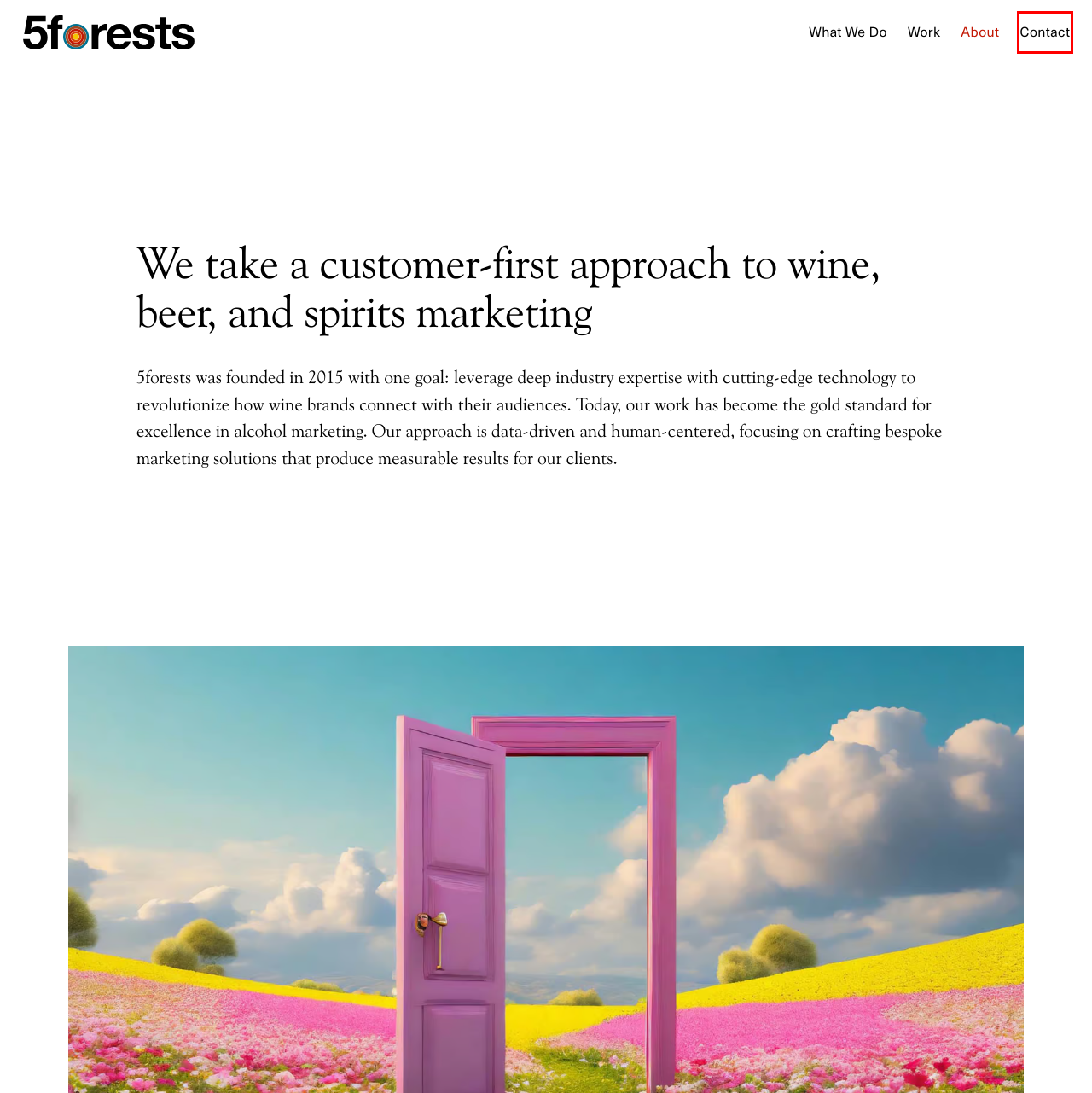View the screenshot of the webpage containing a red bounding box around a UI element. Select the most fitting webpage description for the new page shown after the element in the red bounding box is clicked. Here are the candidates:
A. Cookie Policy | 5forests
B. Pay-per-click (PPC) Advertising | 5forests
C. Need marketing help? No problem, we're global!
D. Wine, Beer, and Spirits Marketing Services | 5forests
E. 5forests | Award-winning digital marketing solutions
F. Sustainable Website Design | 5forests
G. Trends and Forecasting | 5forests
H. Featured Projects | 5forests

C